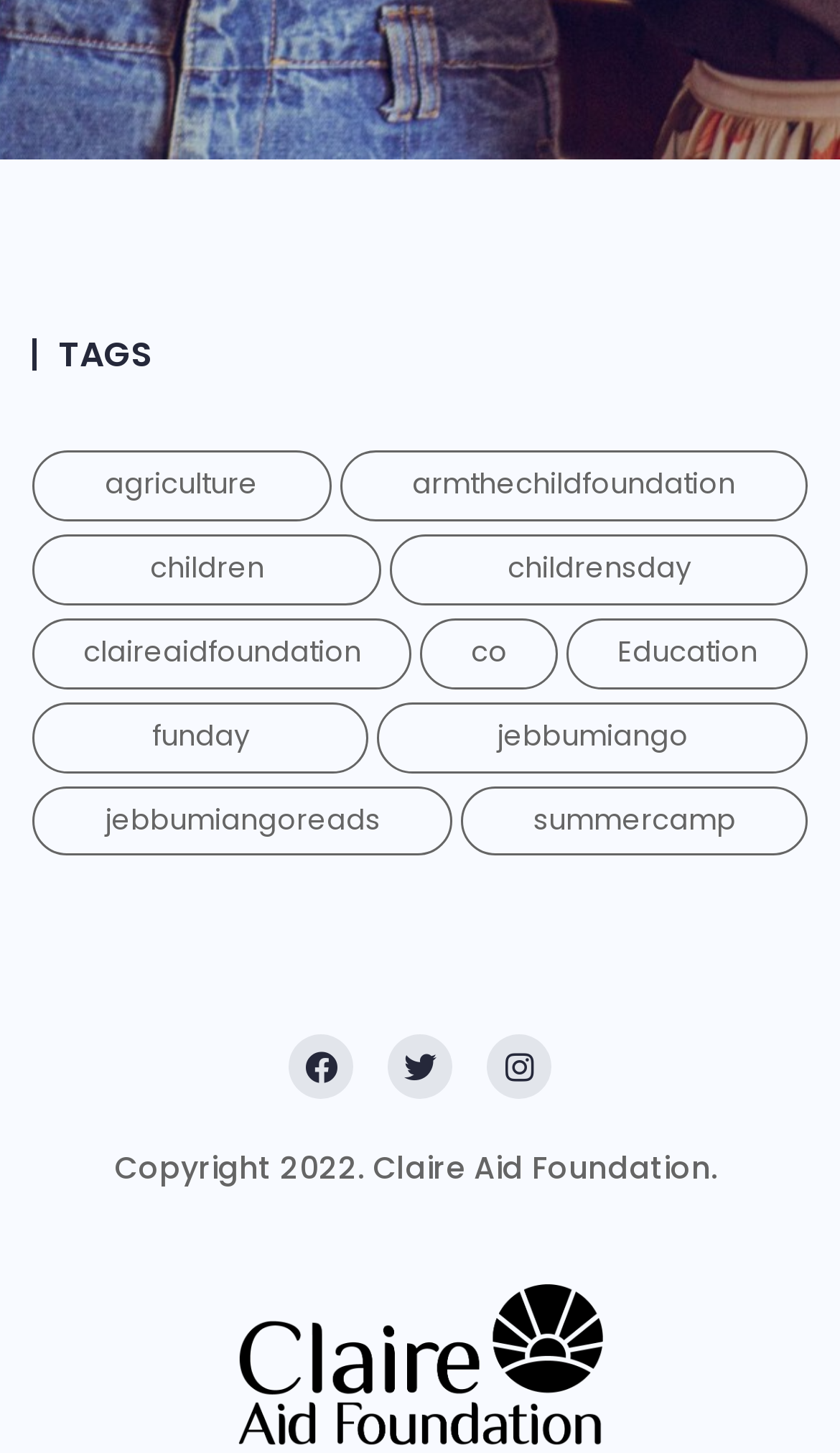Please locate the bounding box coordinates for the element that should be clicked to achieve the following instruction: "Click on 'agriculture'". Ensure the coordinates are given as four float numbers between 0 and 1, i.e., [left, top, right, bottom].

[0.038, 0.311, 0.394, 0.359]